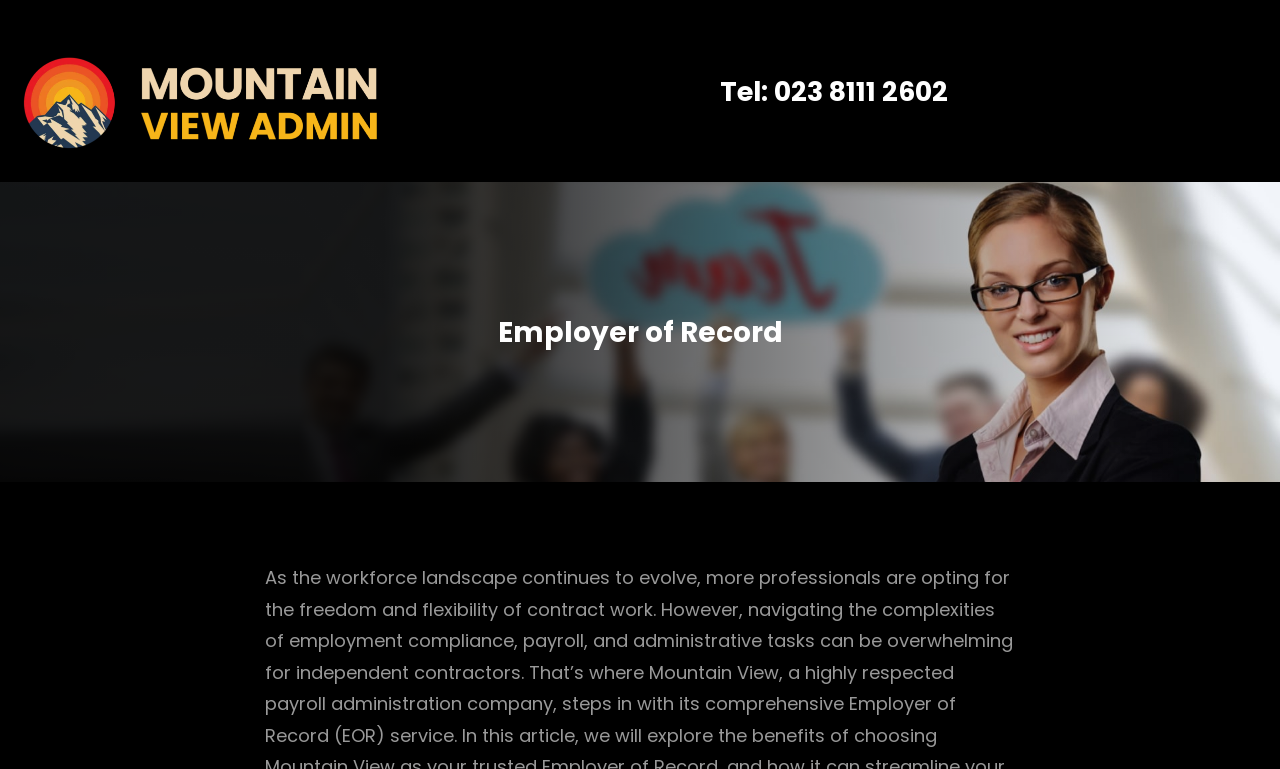Your task is to find and give the main heading text of the webpage.

Employer of Record